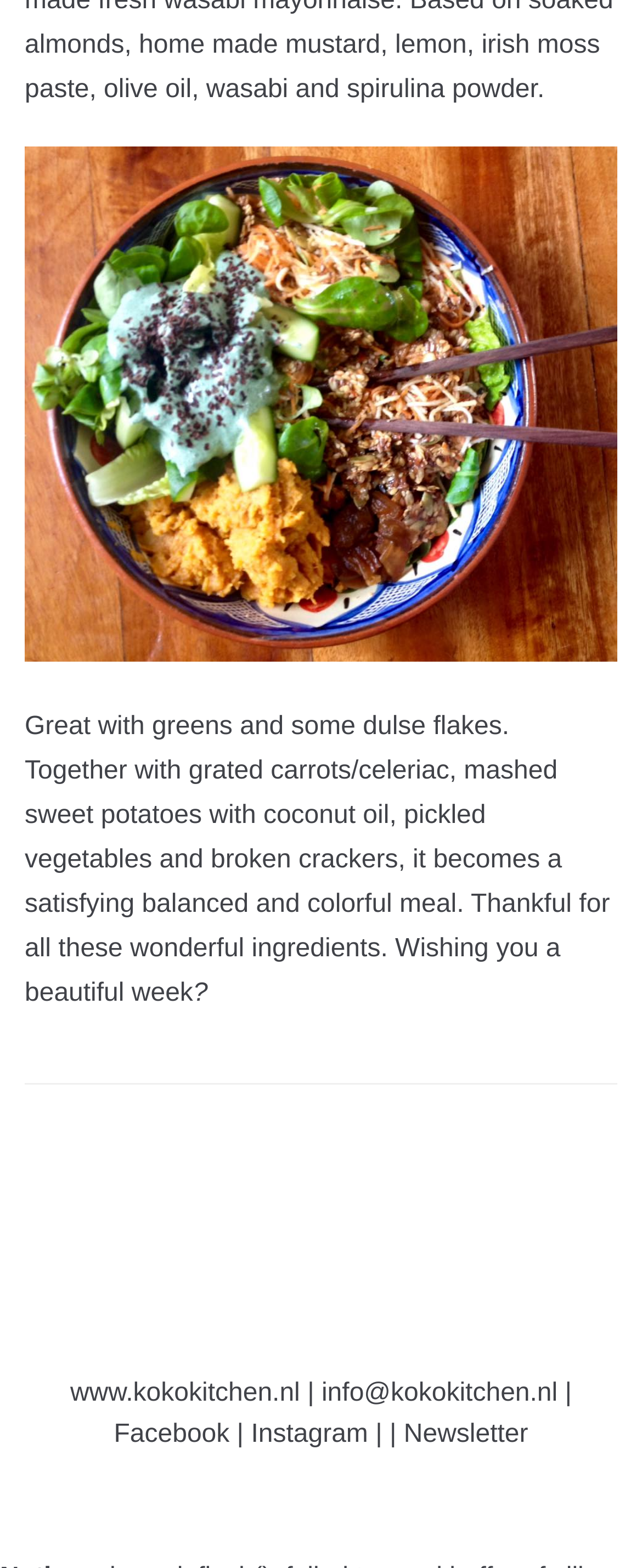What is the email address for contact?
Please use the image to provide a one-word or short phrase answer.

info@kokokitchen.nl